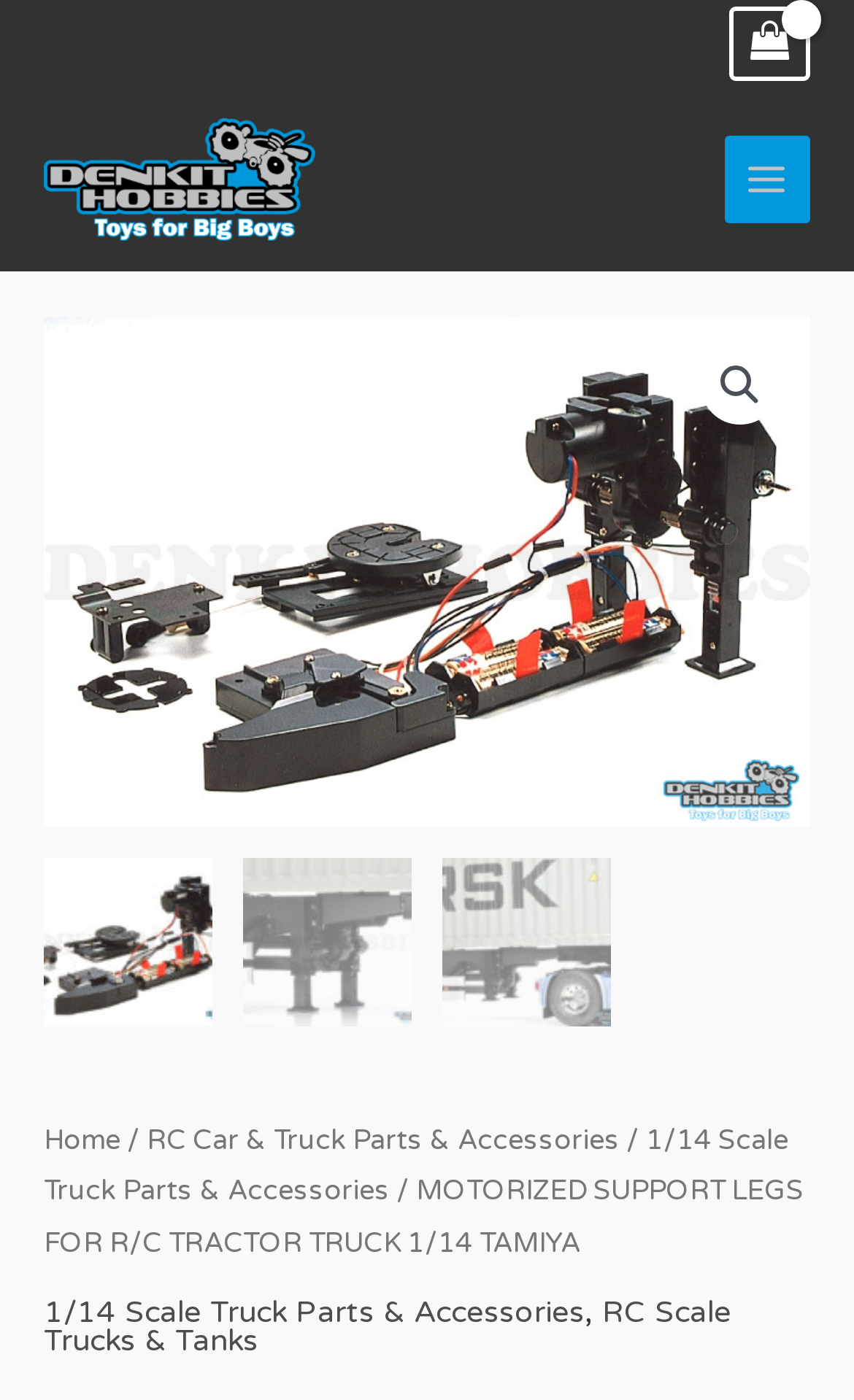Identify the bounding box coordinates of the specific part of the webpage to click to complete this instruction: "Open the main menu".

[0.848, 0.098, 0.949, 0.159]